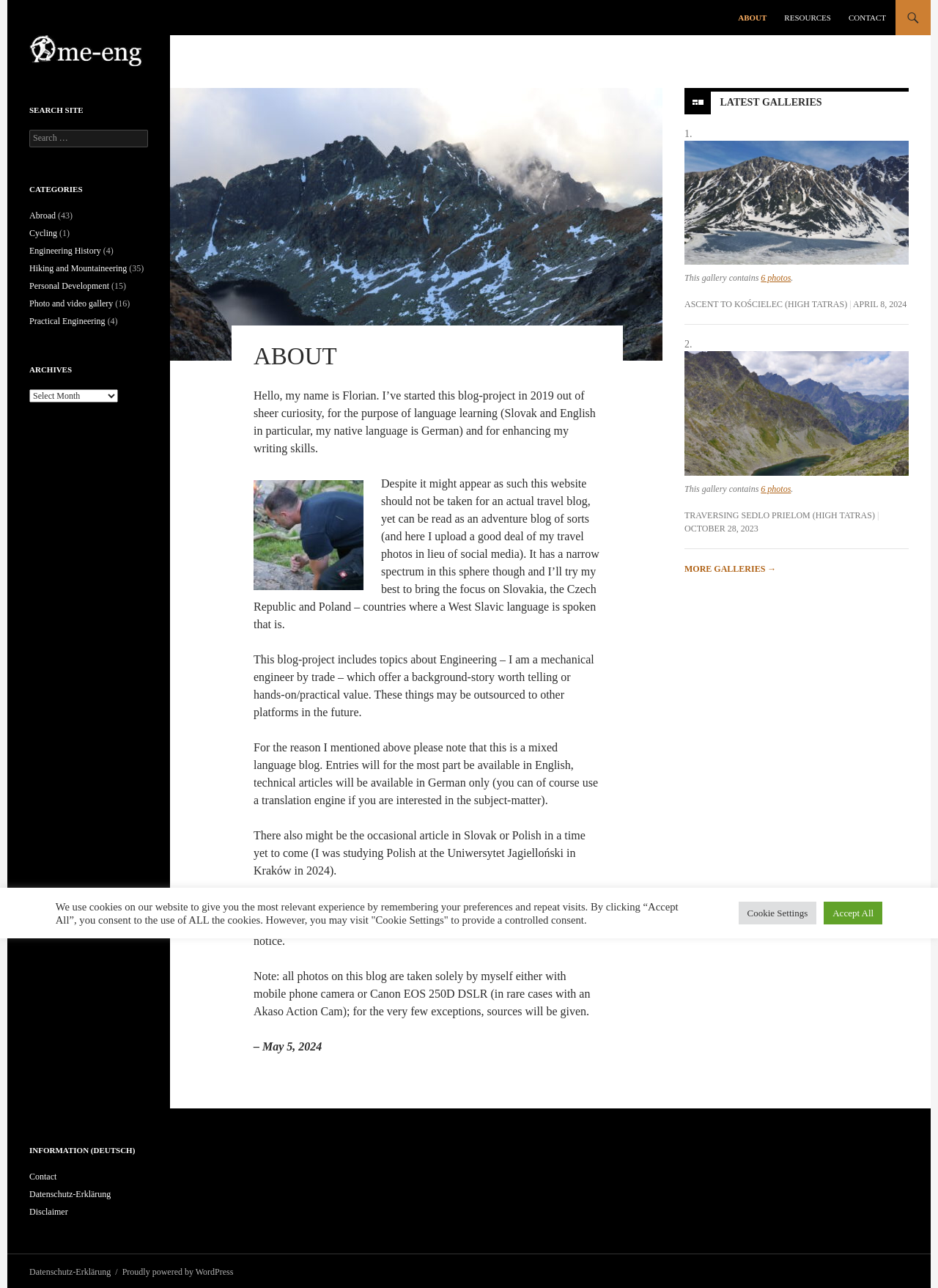Given the element description, predict the bounding box coordinates in the format (top-left x, top-left y, bottom-right x, bottom-right y). Make sure all values are between 0 and 1. Here is the element description: Personal Development

[0.031, 0.218, 0.116, 0.226]